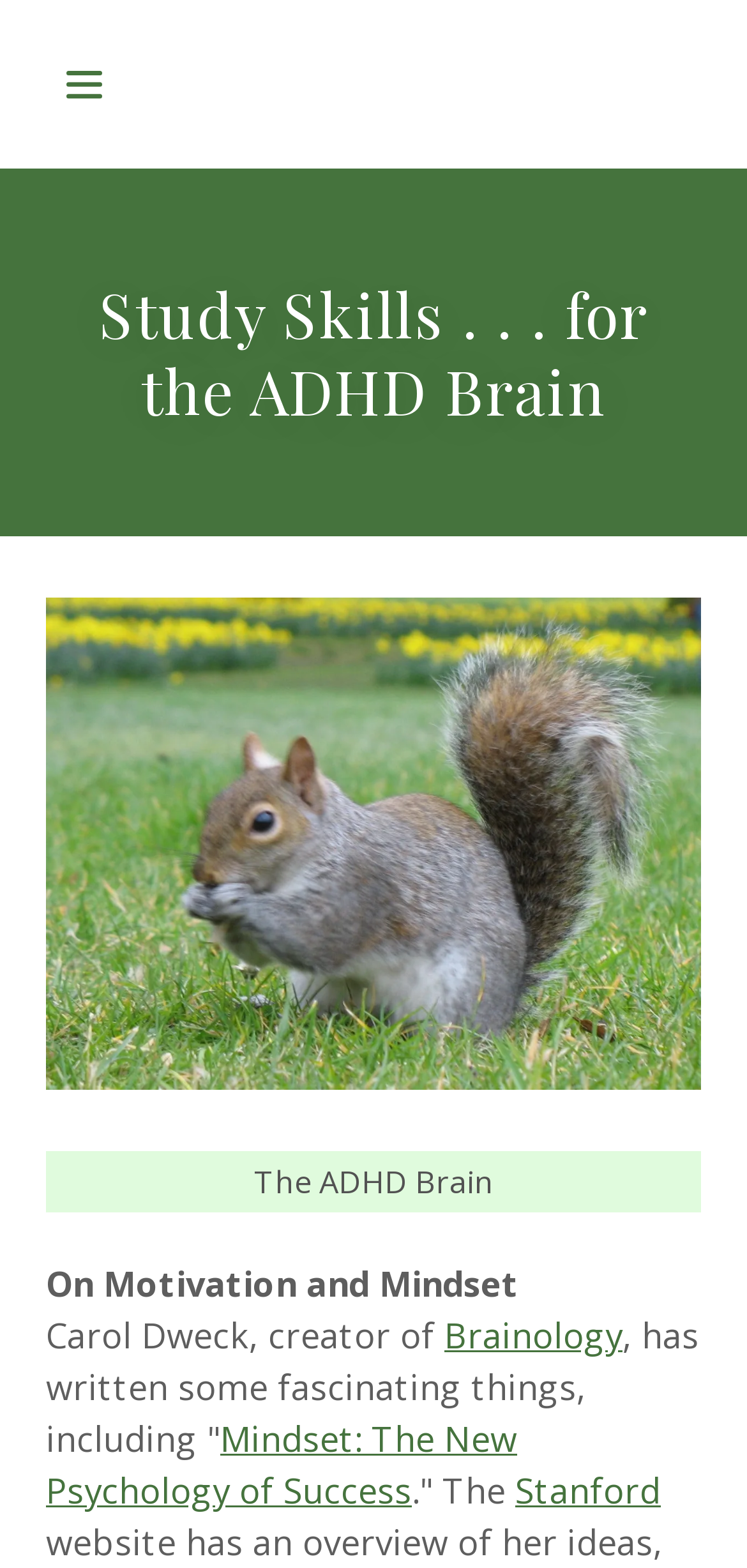What is the purpose of the hamburger icon?
Based on the content of the image, thoroughly explain and answer the question.

I found this information by looking at the button element with the description 'Hamburger Site Navigation Icon' which suggests that the purpose of the hamburger icon is to provide site navigation.